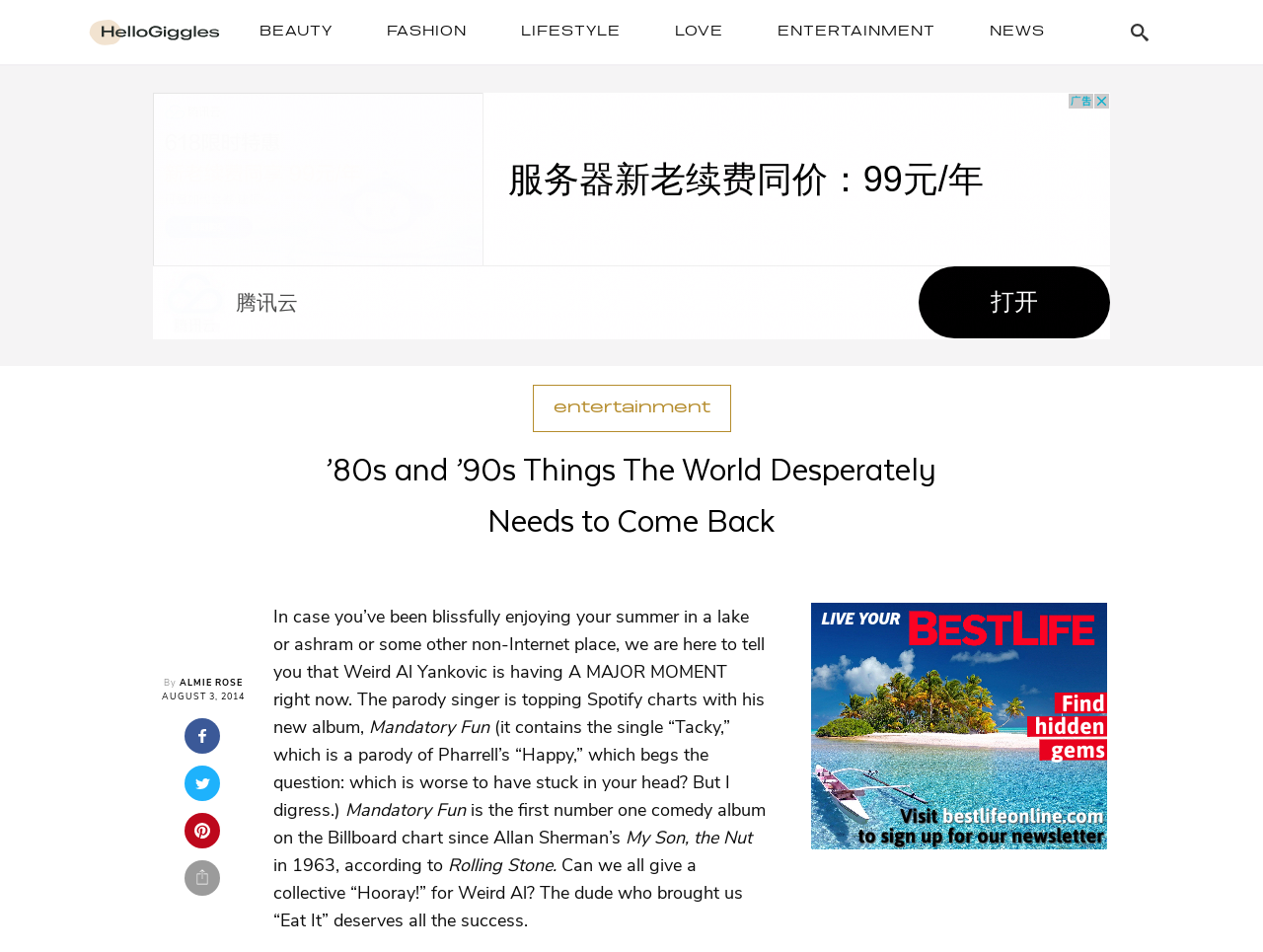Can you find the bounding box coordinates for the element to click on to achieve the instruction: "Check out the 'NEWS' link"?

[0.772, 0.013, 0.839, 0.054]